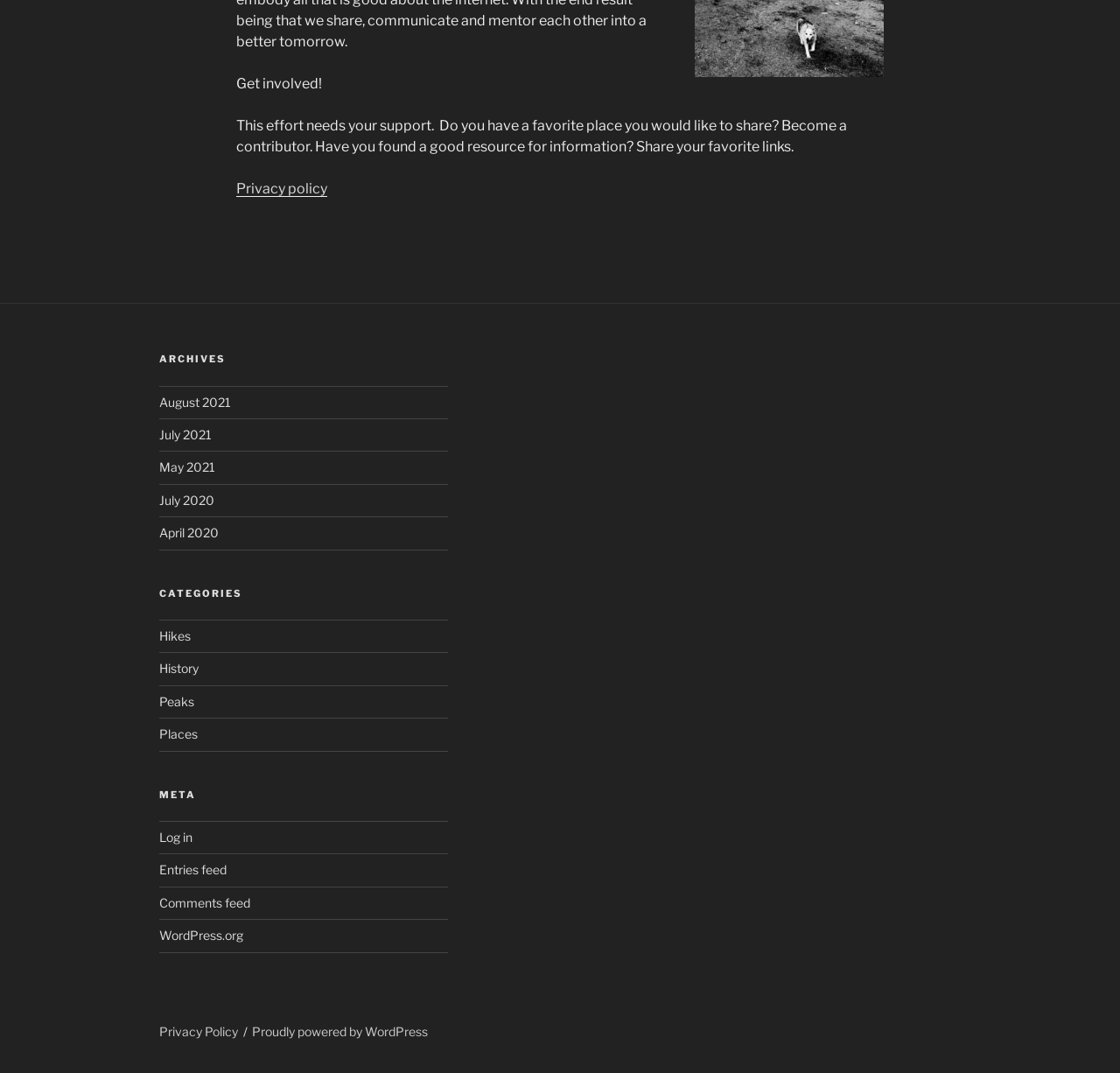Locate the bounding box coordinates of the clickable area to execute the instruction: "Read the 'Privacy policy'". Provide the coordinates as four float numbers between 0 and 1, represented as [left, top, right, bottom].

[0.211, 0.168, 0.292, 0.184]